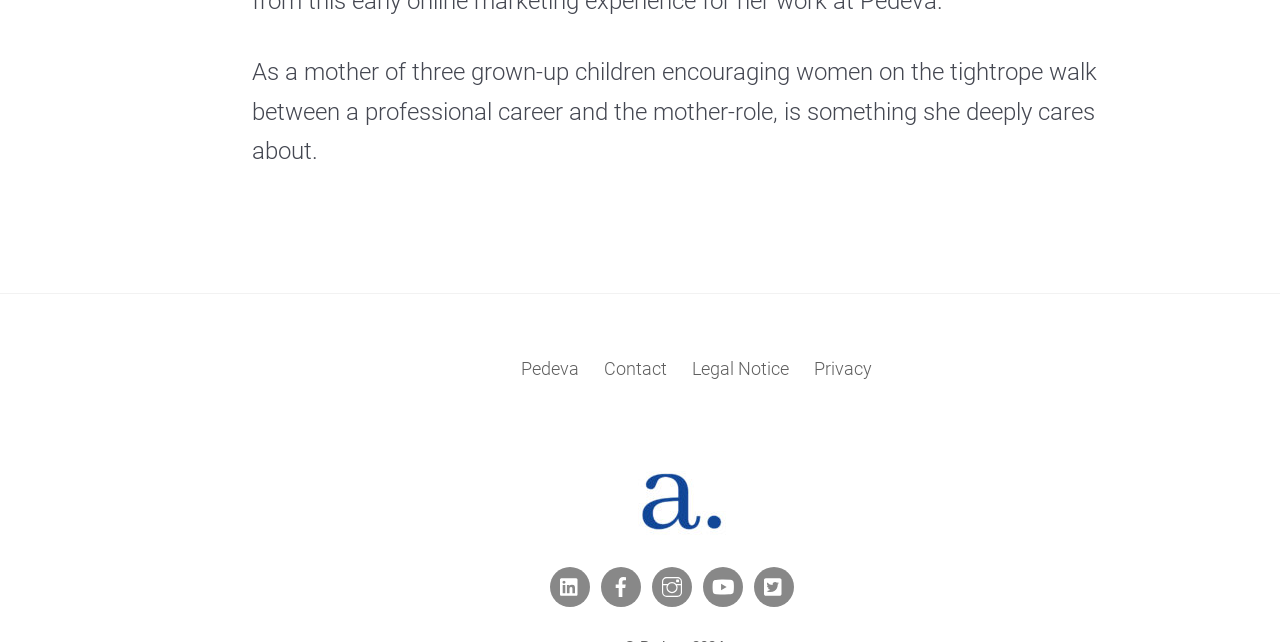Identify the bounding box coordinates necessary to click and complete the given instruction: "Contact Pedeva".

[0.472, 0.557, 0.521, 0.59]